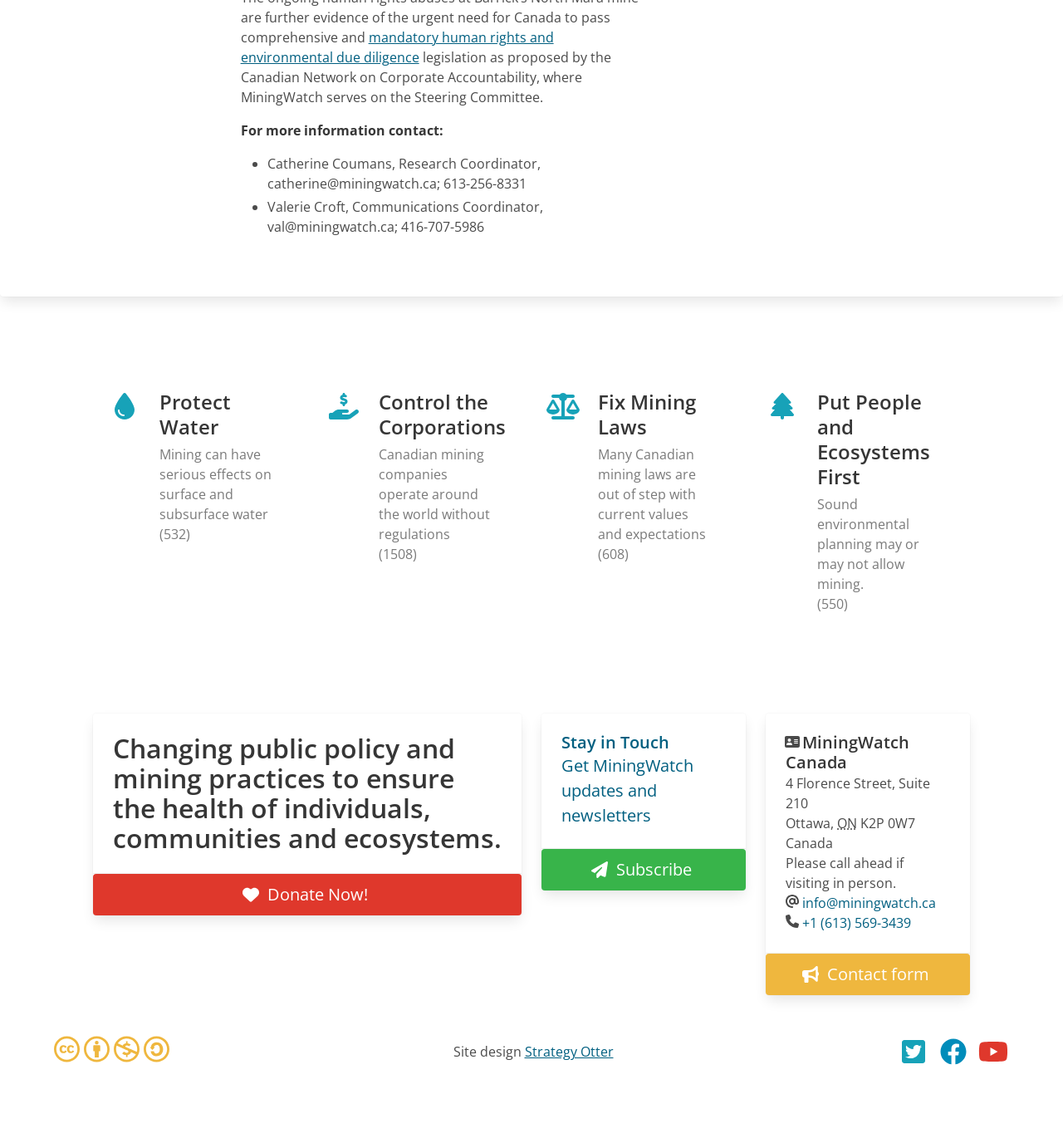Could you indicate the bounding box coordinates of the region to click in order to complete this instruction: "Visit MiningWatch Canada".

[0.739, 0.637, 0.855, 0.674]